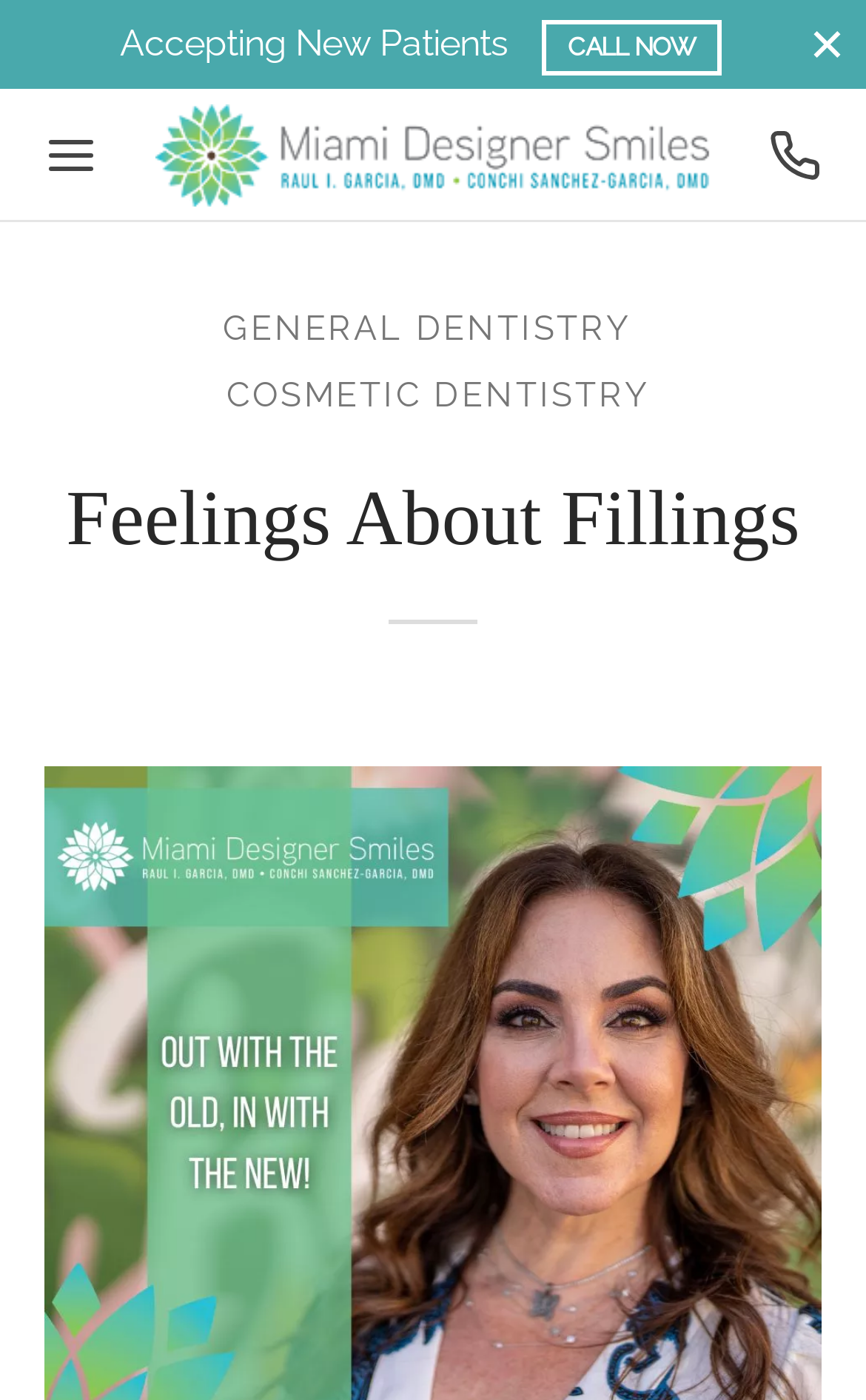Provide the bounding box coordinates of the HTML element described by the text: "Website Support".

None